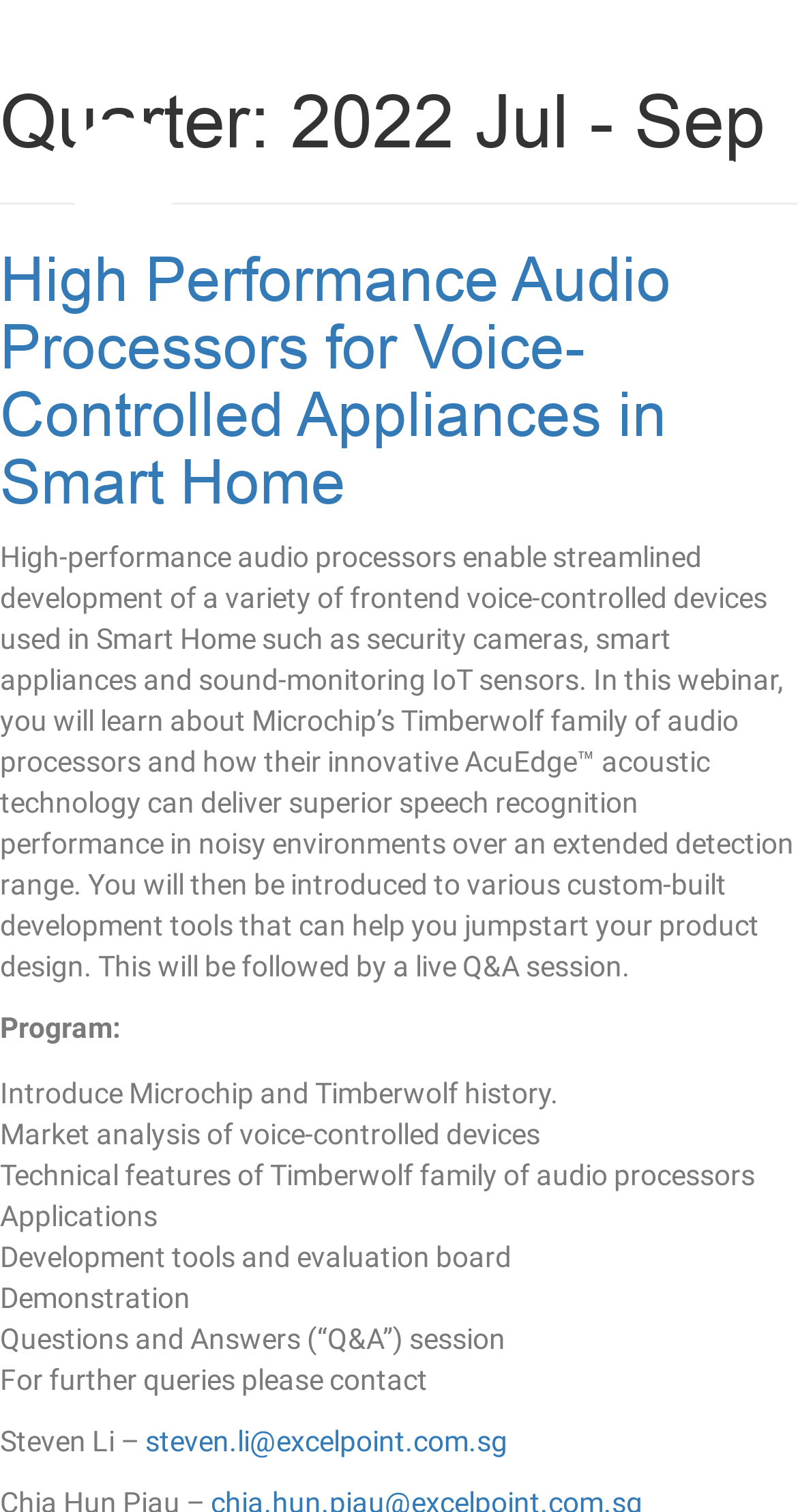Provide the bounding box coordinates of the UI element that matches the description: "alt="Logo"".

[0.077, 0.103, 0.528, 0.125]